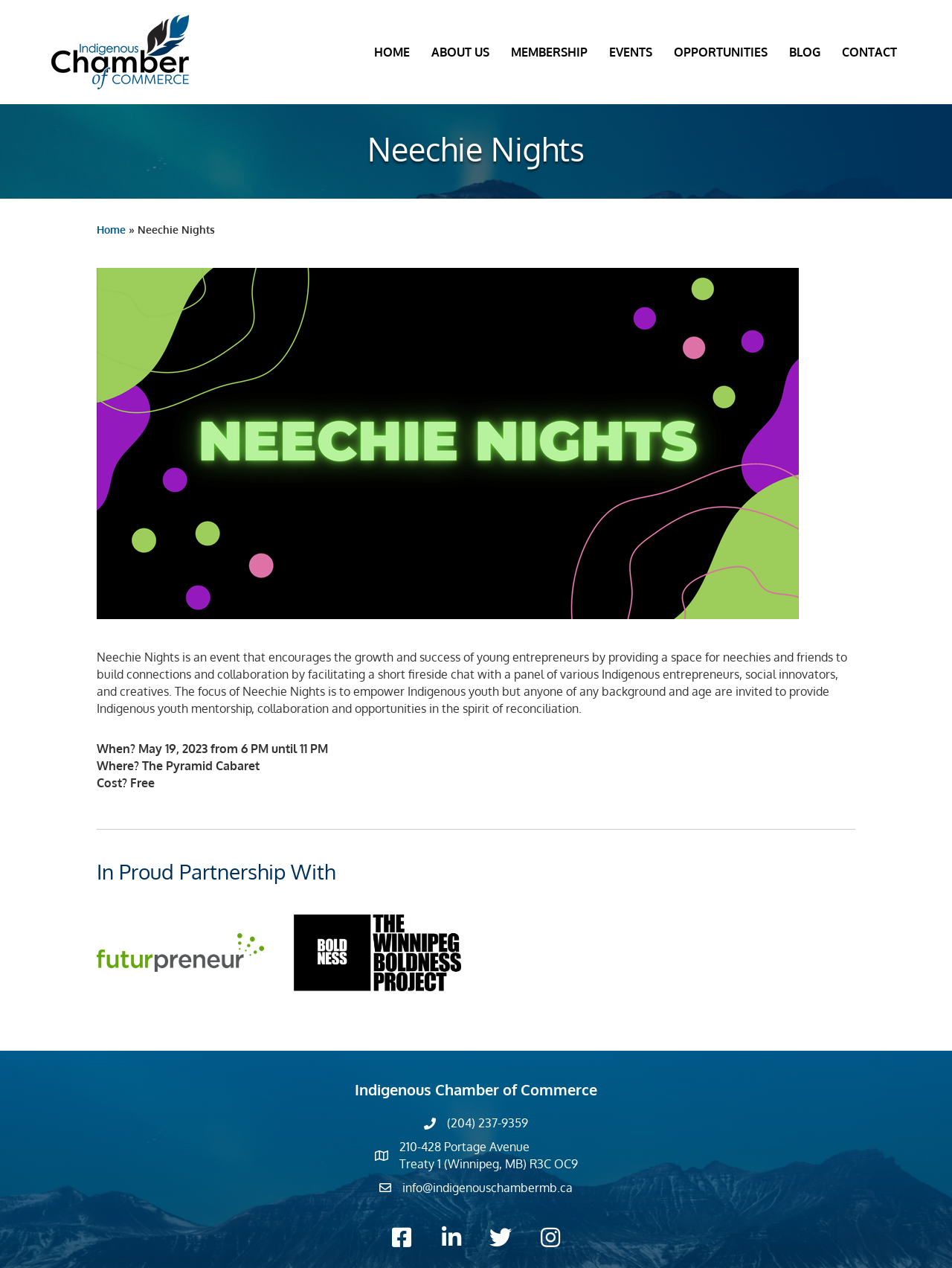Analyze the image and answer the question with as much detail as possible: 
What is the phone number of the Indigenous Chamber of Commerce?

I found the answer by looking at the link element '(204) 237-9359' with bounding box coordinates [0.47, 0.879, 0.555, 0.893]. This link appears to be a phone number, and its text matches the format of a phone number.